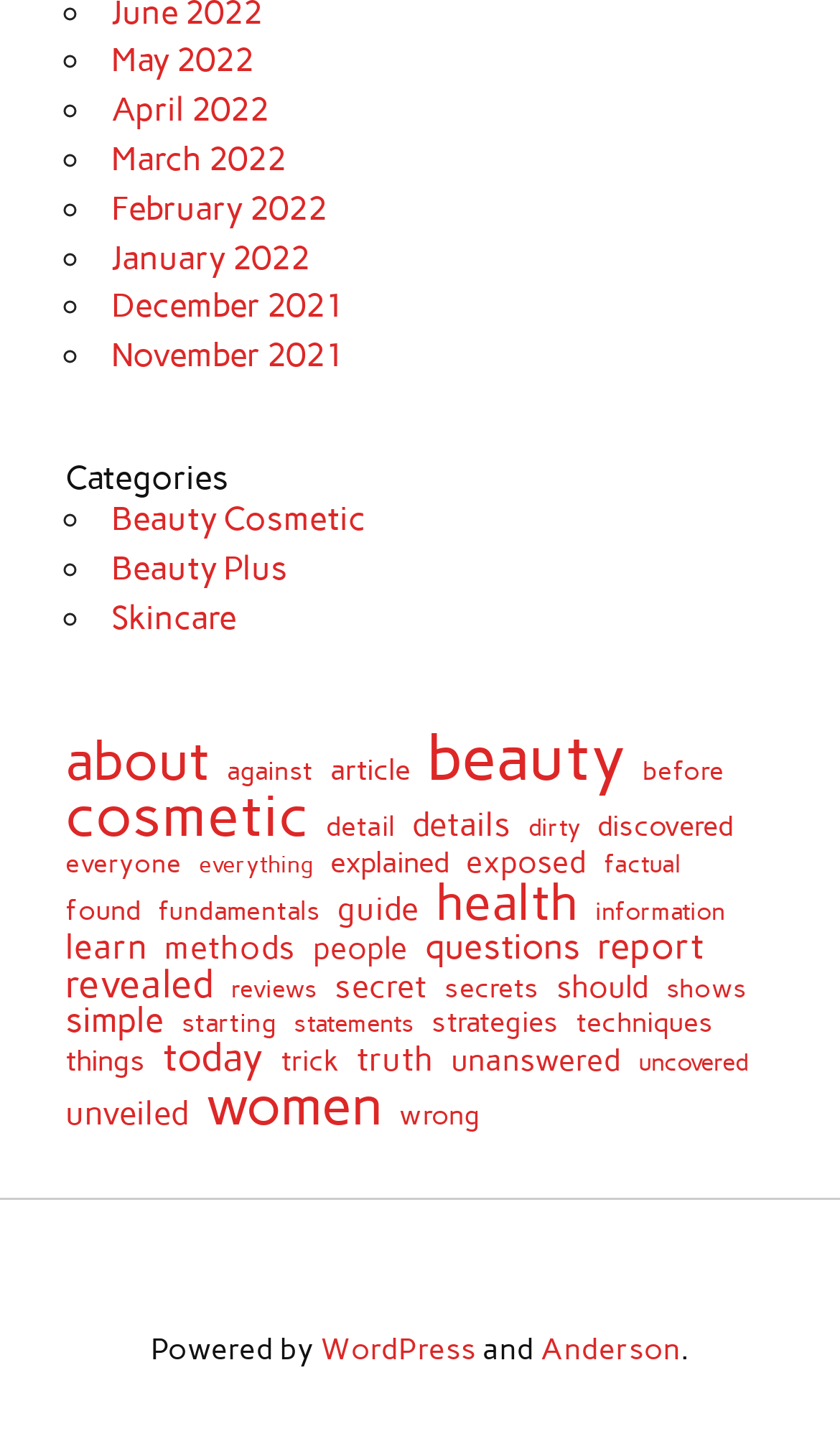What is the purpose of the list markers?
Based on the screenshot, respond with a single word or phrase.

to indicate list items